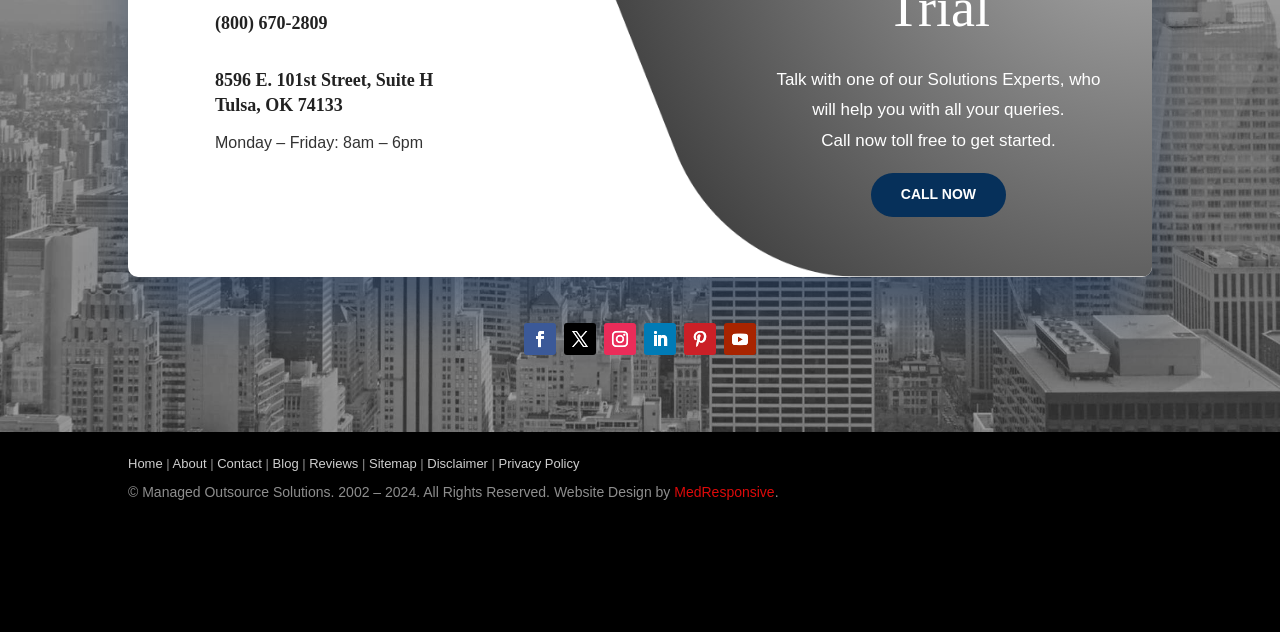Please identify the bounding box coordinates of the element that needs to be clicked to perform the following instruction: "Read more about how long does paint take to dry".

None